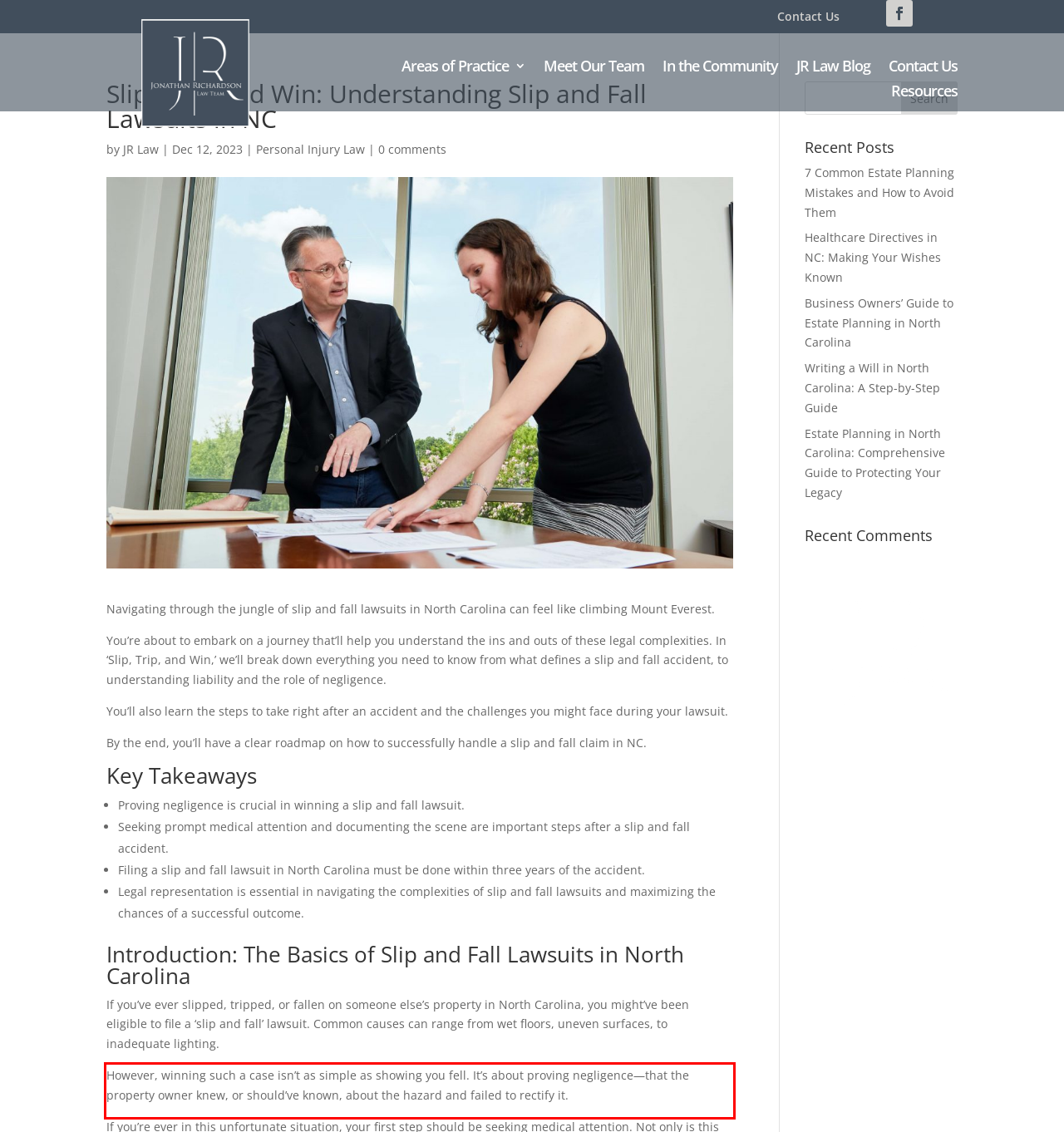Identify the text within the red bounding box on the webpage screenshot and generate the extracted text content.

However, winning such a case isn’t as simple as showing you fell. It’s about proving negligence—that the property owner knew, or should’ve known, about the hazard and failed to rectify it.